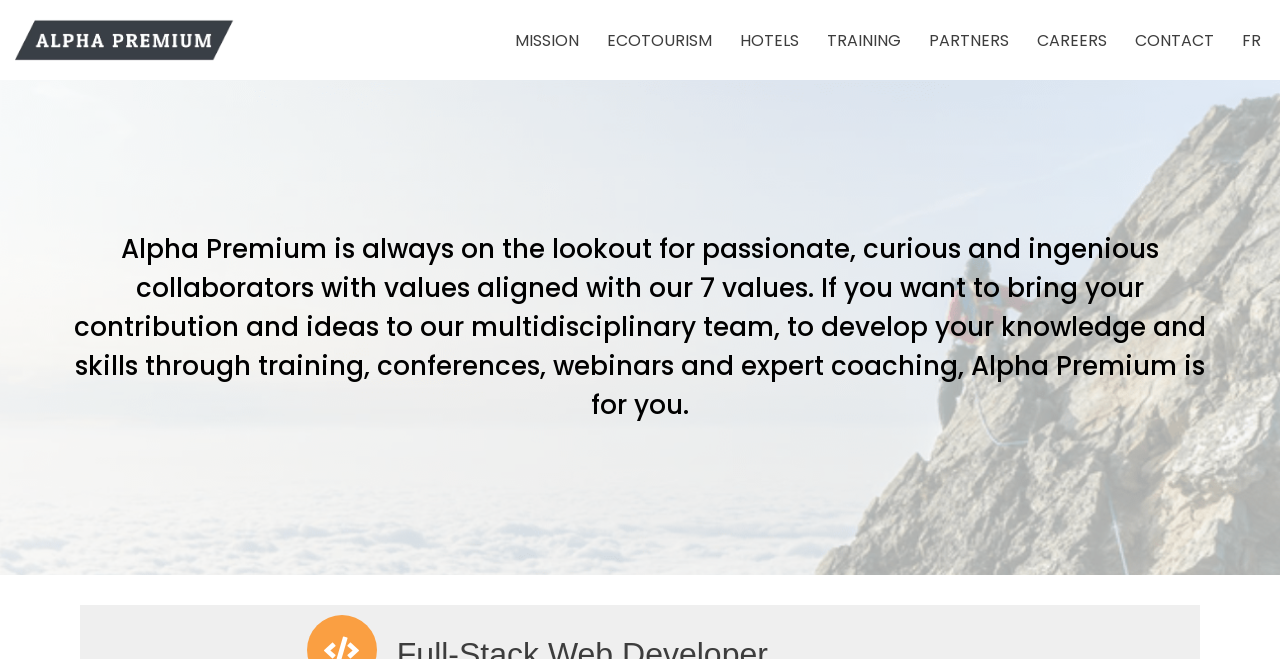Answer the question using only a single word or phrase: 
What is the bounding box coordinate of the 'CAREERS' link?

[0.81, 0.042, 0.865, 0.08]